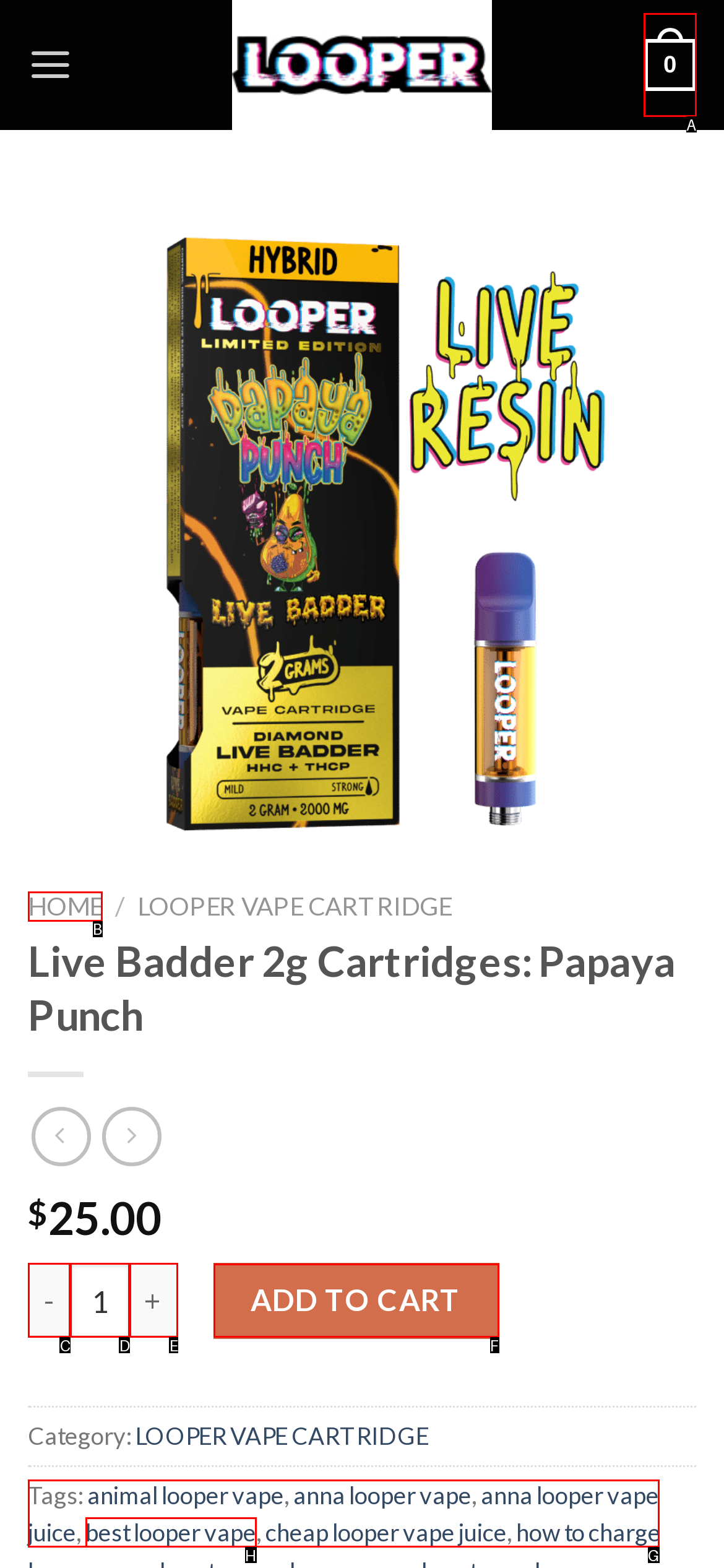Out of the given choices, which letter corresponds to the UI element required to Click on ADD TO CART button? Answer with the letter.

F